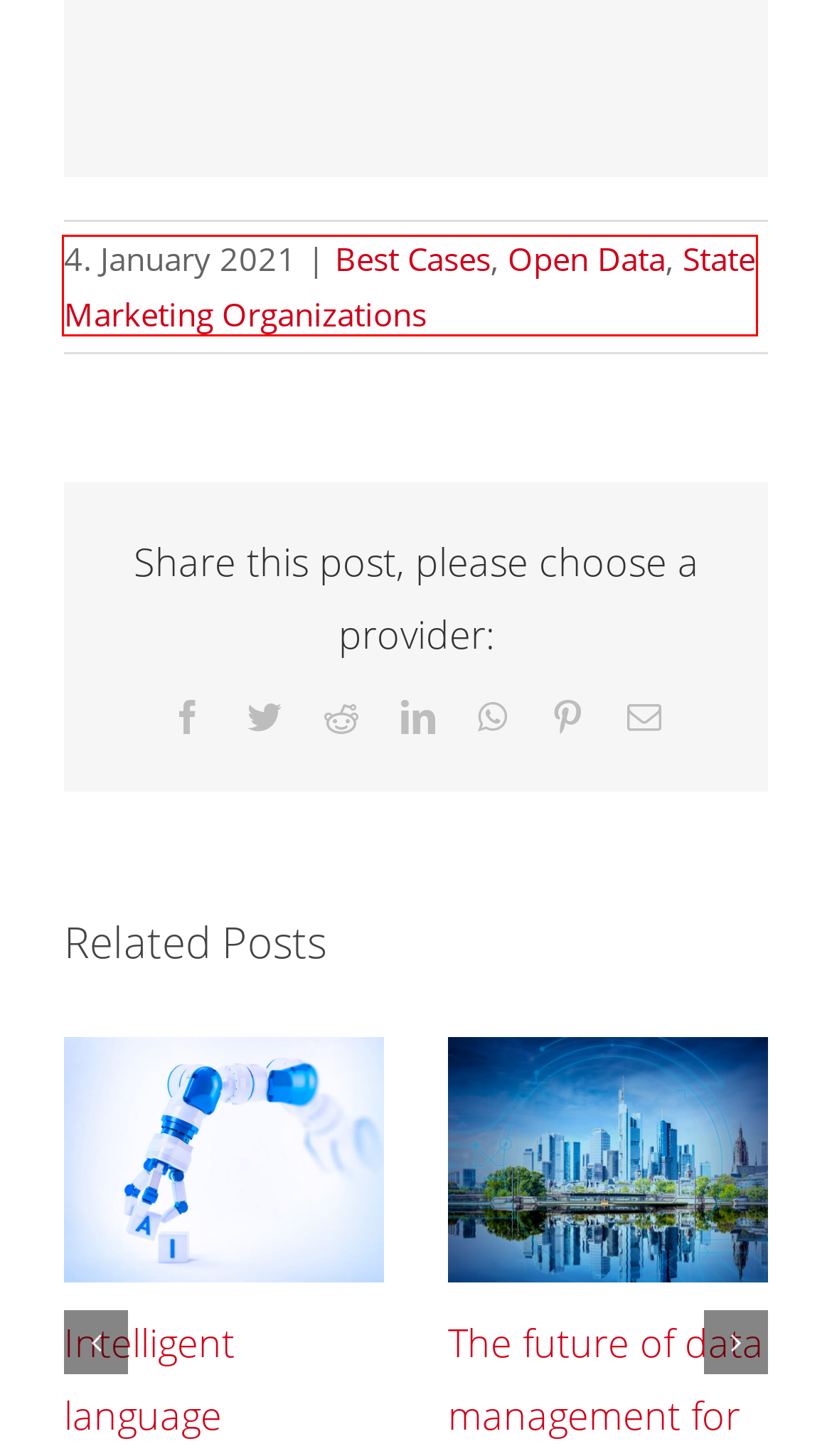Review the webpage screenshot and focus on the UI element within the red bounding box. Select the best-matching webpage description for the new webpage that follows after clicking the highlighted element. Here are the candidates:
A. The future of data management for inbound tourism to Germany - Open Data Destination Germany
B. Best Cases Archive - Open Data Destination Germany
C. Intelligent language applications in tourism - Open Data Destination Germany
D. Data Management Archive - Open Data Destination Germany
E. Open Data Archive - Open Data Destination Germany
F. Go-live Knowledge Graph - Gemeinsam sind wir stark
G. Urlaub in  Niedersachsen | Inspiration & Expertentipps
H. State Marketing Organizations Archive - Open Data Destination Germany

H